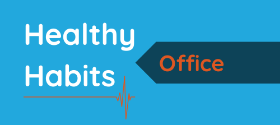Generate an elaborate caption that covers all aspects of the image.

The image visually represents the theme of "Healthy Office Habits," featuring bold typography against a vibrant blue background. The phrase "Healthy Habits" is prominently displayed in a large, white font, emphasizing the importance of fostering wellness in the workplace. Below it, "Office" is presented in a stylish orange font, accompanied by a subtle graphic element that suggests a heartbeat line, reinforcing the connection between health and productivity. This image aligns with the overarching topic of developing a gratitude practice for call center agents, promoting an environment that values mental and physical well-being.